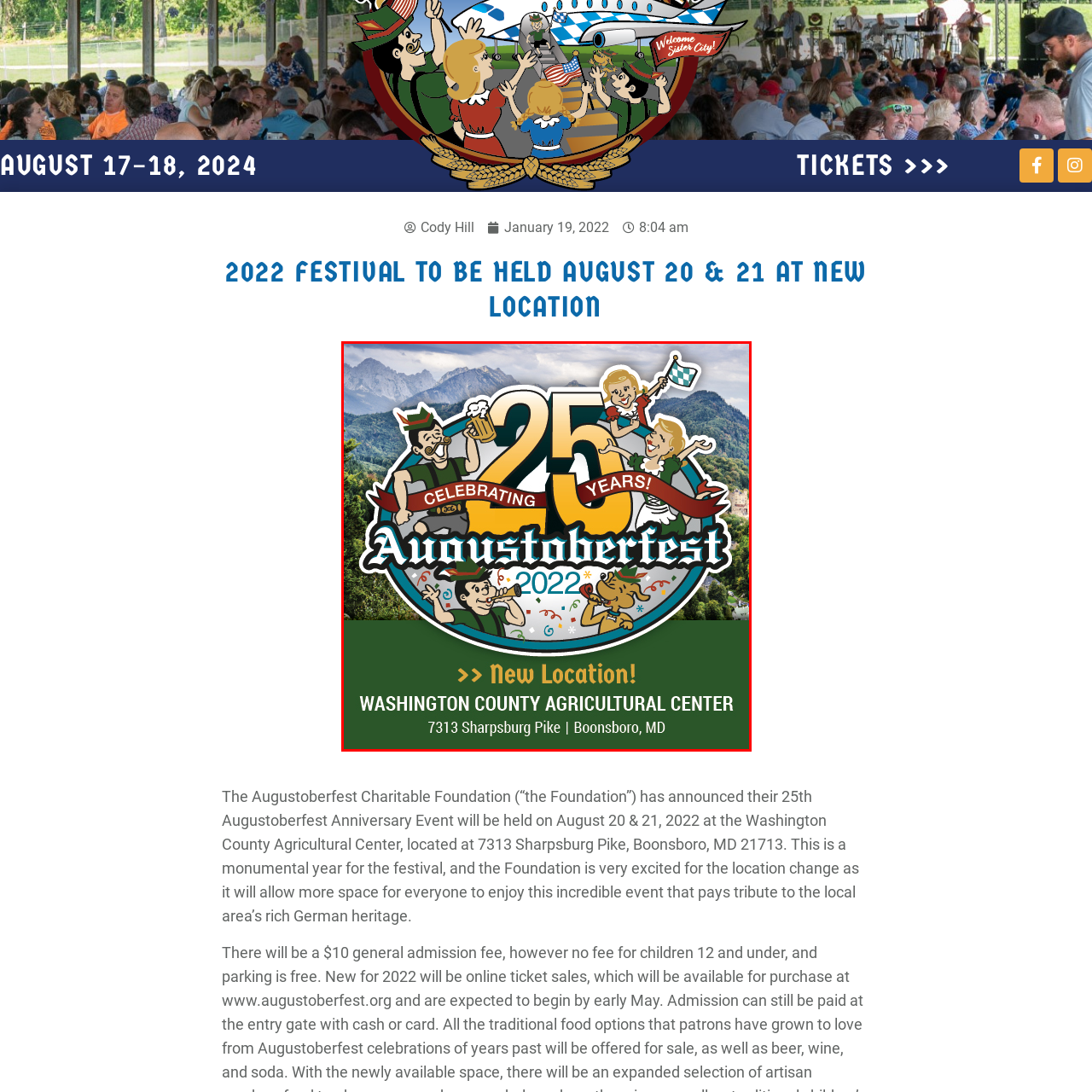Where is the new location of Augustoberfest?
Observe the image within the red bounding box and generate a detailed answer, ensuring you utilize all relevant visual cues.

The banner below the logo reads '>> New Location!' and provides the address '7313 Sharpsburg Pike in Boonsboro, MD', which indicates that the new location is the Washington County Agricultural Center.